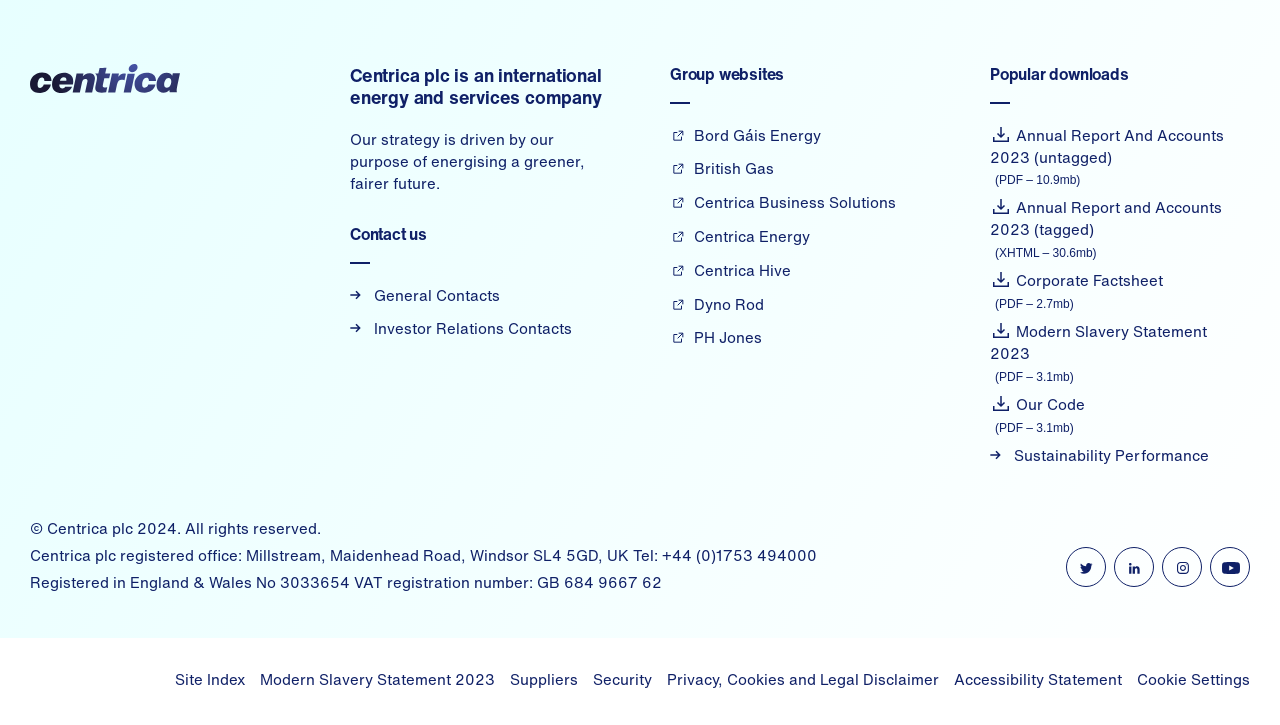Please specify the bounding box coordinates of the clickable region to carry out the following instruction: "Visit Bord Gáis Energy website". The coordinates should be four float numbers between 0 and 1, in the format [left, top, right, bottom].

[0.523, 0.17, 0.641, 0.201]